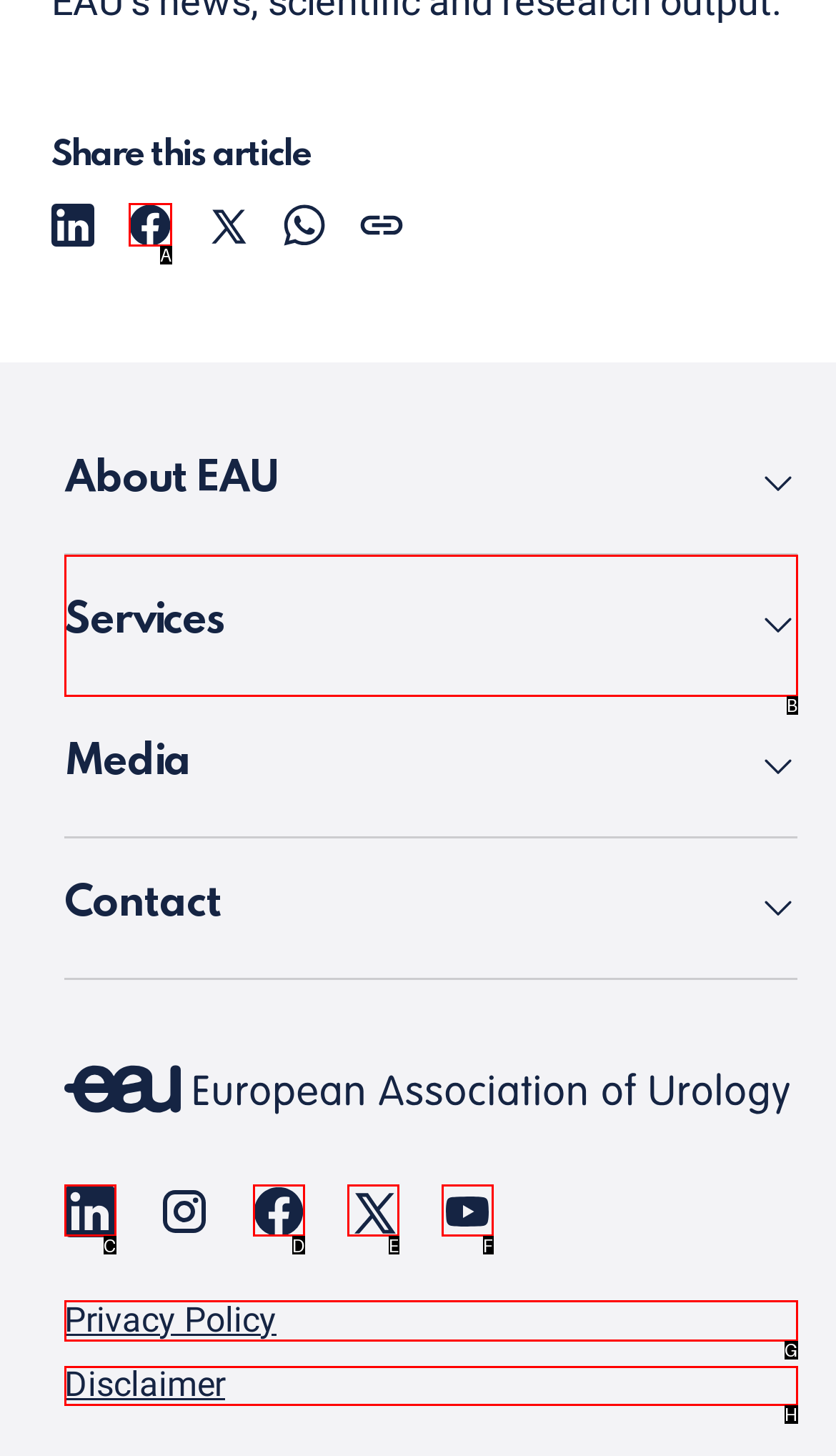Tell me the letter of the UI element to click in order to accomplish the following task: View Privacy Policy
Answer with the letter of the chosen option from the given choices directly.

G